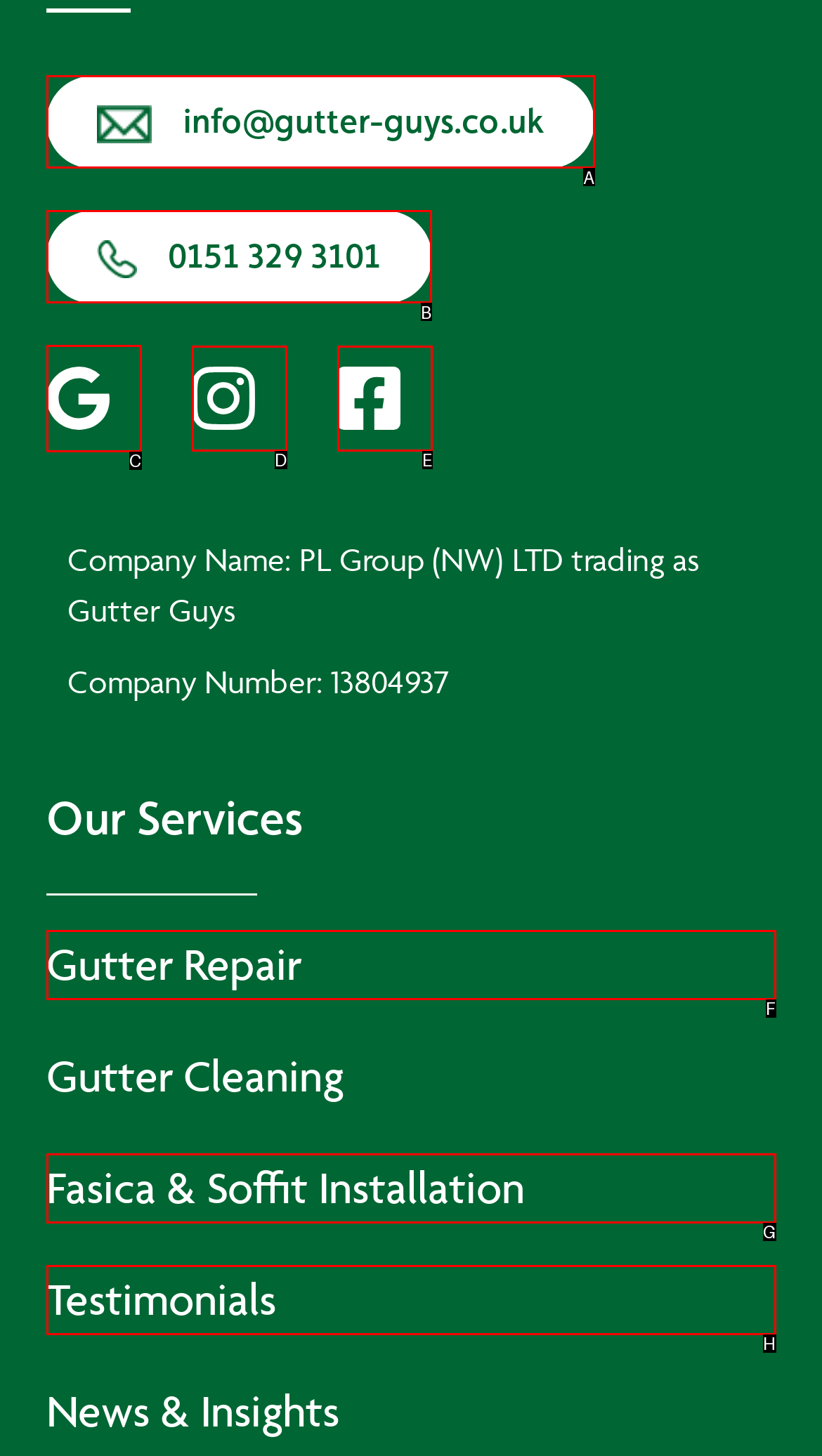Find the HTML element that corresponds to the description: Fasica & Soffit Installation. Indicate your selection by the letter of the appropriate option.

G